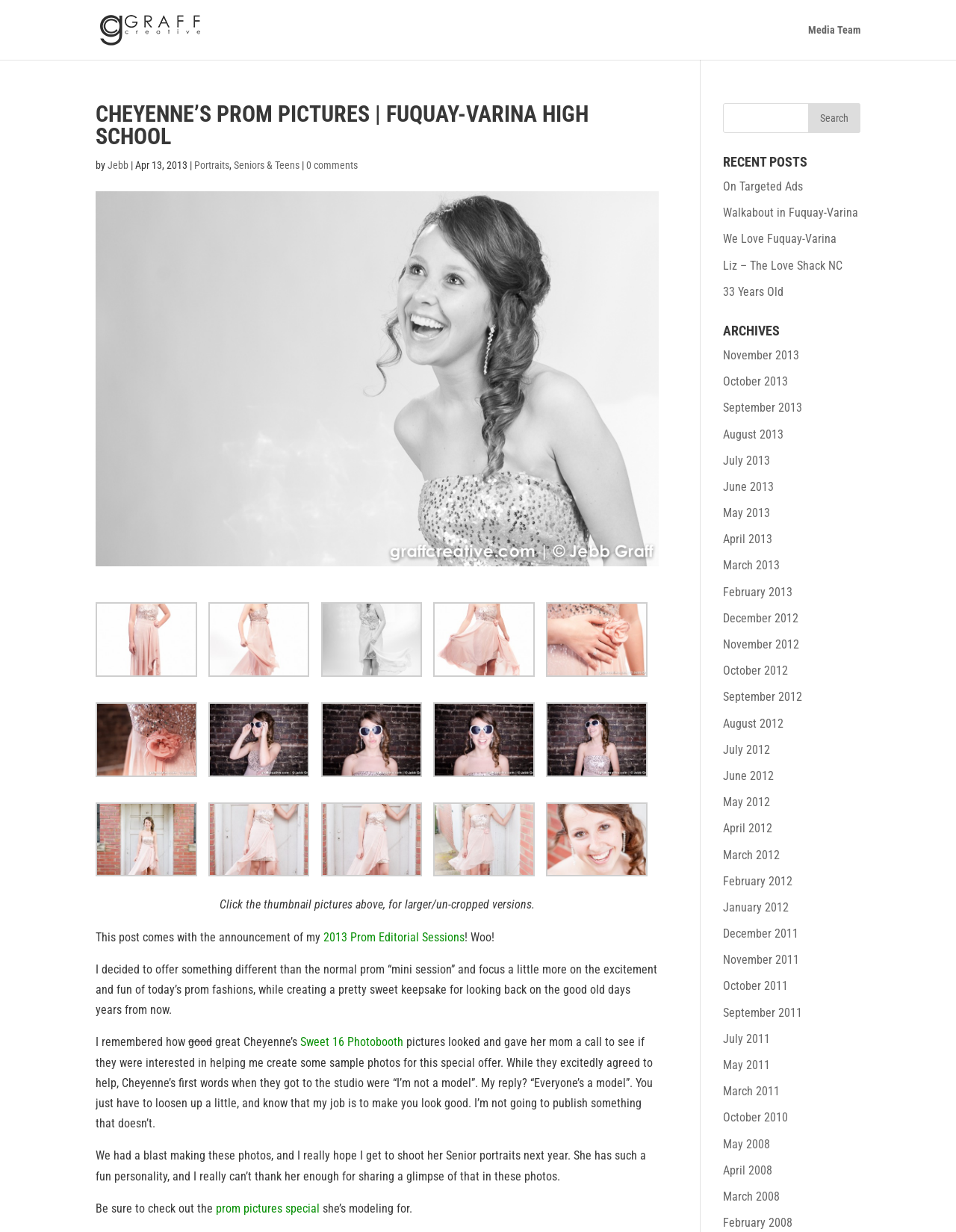Create a detailed narrative of the webpage’s visual and textual elements.

This webpage appears to be a photography portfolio showcasing prom pictures of Cheyenne from Fuquay-Varina High School. At the top, there is a logo of Graff Creative, LLC, accompanied by a link to the company's website. 

Below the logo, there is a search bar and a link to the "Media Team" section. The main title "CHEYENNE'S PROM PICTURES | FUQUAY-VARINA HIGH SCHOOL" is prominently displayed, followed by the photographer's name, "Jebb", and the date "Apr 13, 2013". There are also links to related categories, such as "Portraits", "Seniors & Teens", and "0 comments".

The main content of the page is a series of 12 image thumbnails, arranged in three rows, each with a corresponding link to a larger version of the image. The images are captioned with the title "Cheyenne | Fuquay-Varina Prom Pictures by Jebb C. Graff." 

Below the image gallery, there is a note instructing visitors to click on the thumbnails for larger, uncropped versions of the images. The page also includes a brief description of the photographer's 2013 Prom Editorial Sessions, which aim to capture the excitement and fun of prom fashions while creating a keepsake for the future.